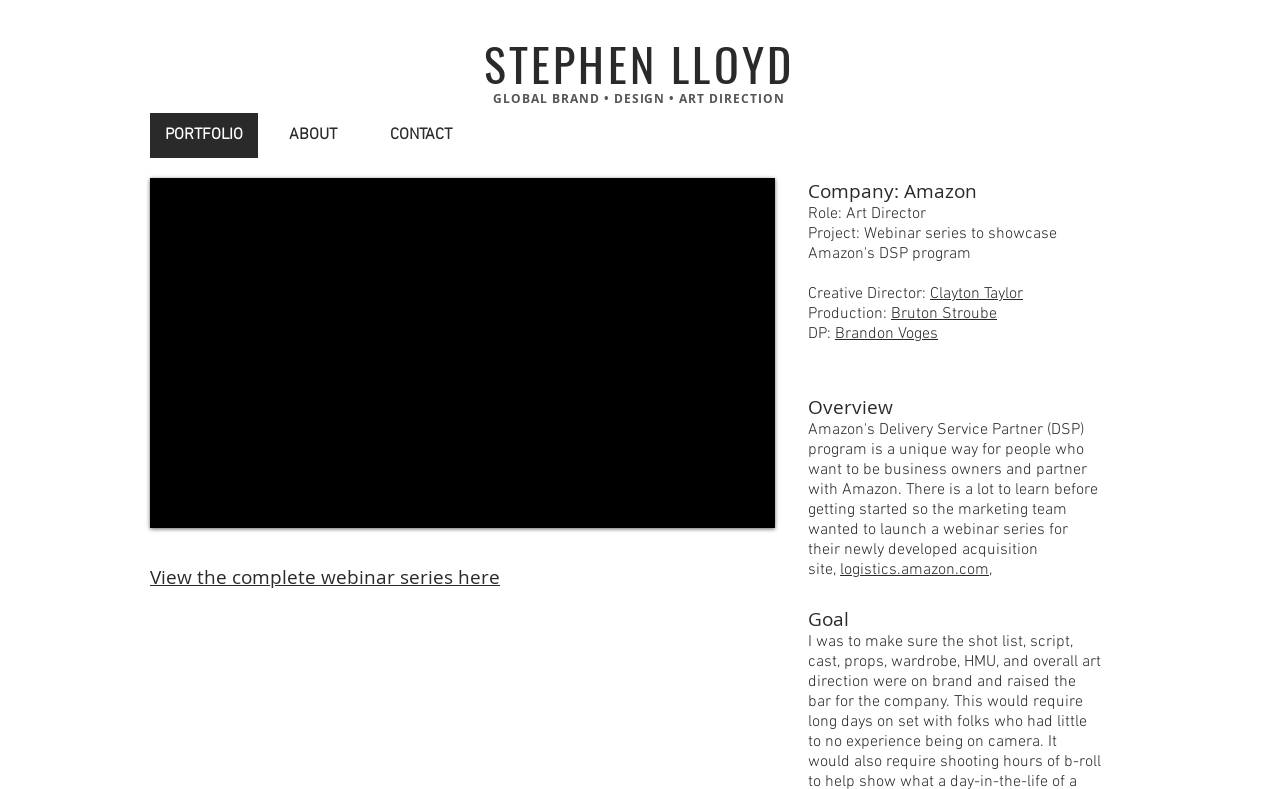What is the name of the person on the webpage?
Please provide a detailed answer to the question.

The name 'Stephen Lloyd' is mentioned in the heading at the top of the webpage, and it is also a link that can be clicked.